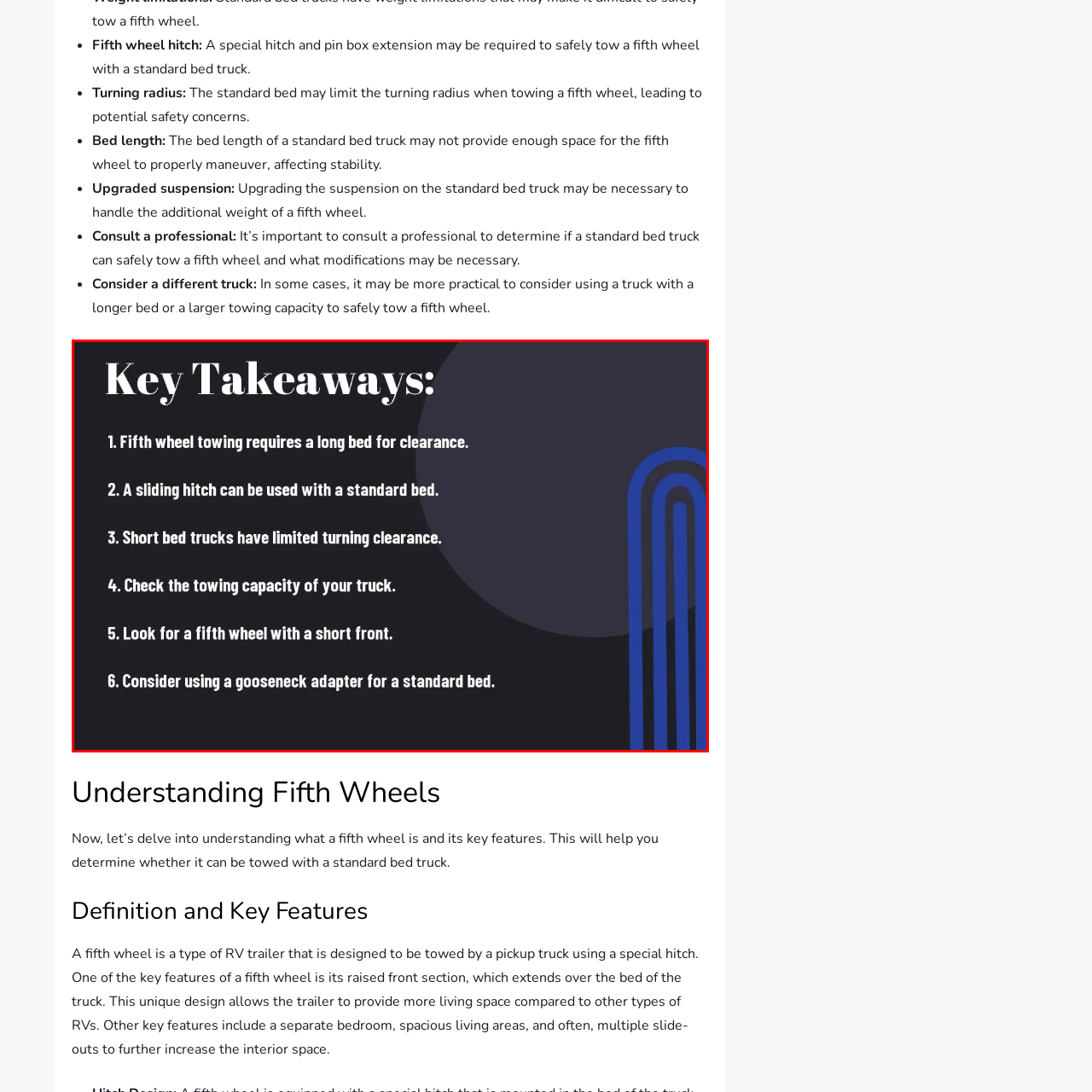What is a crucial check before towing a fifth wheel?
Inspect the image indicated by the red outline and answer the question with a single word or short phrase.

Towing capacity